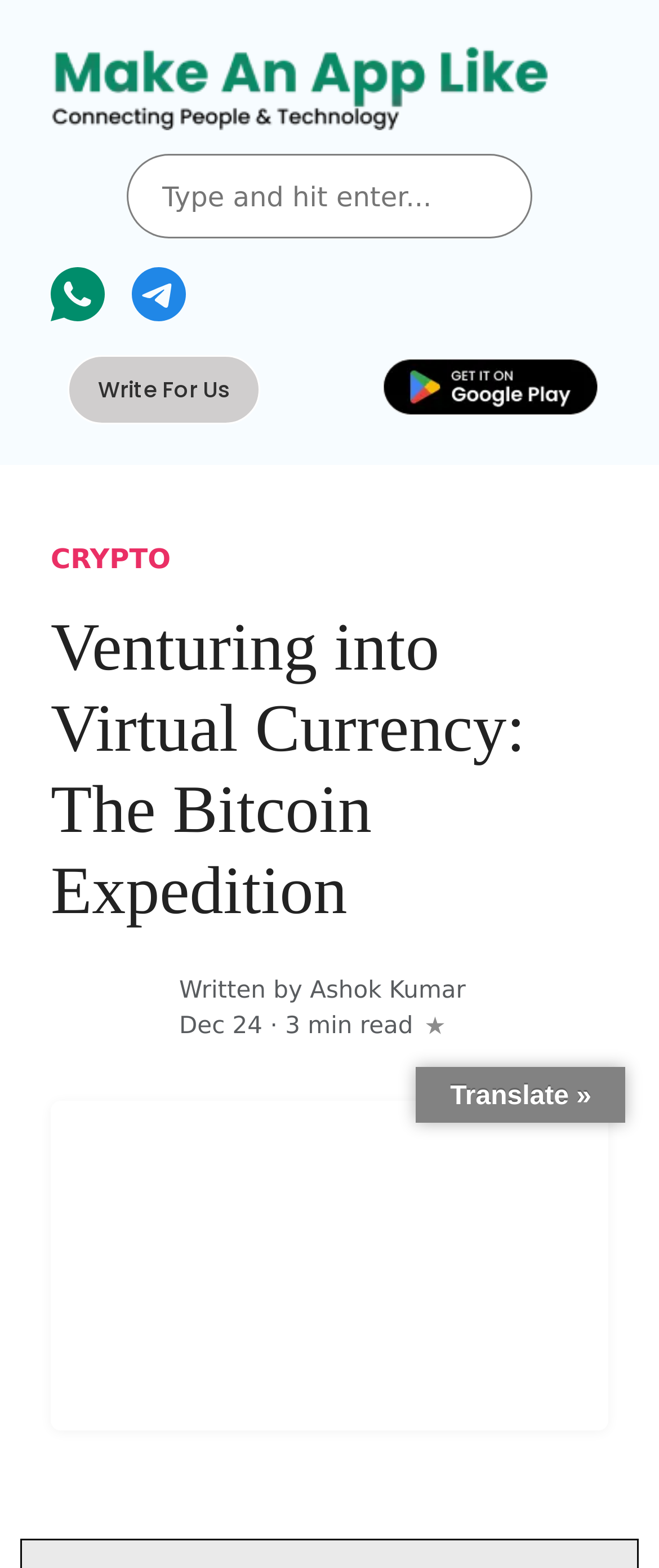Locate the bounding box coordinates of the element that should be clicked to fulfill the instruction: "Contact us on whatsapp".

[0.077, 0.176, 0.159, 0.197]